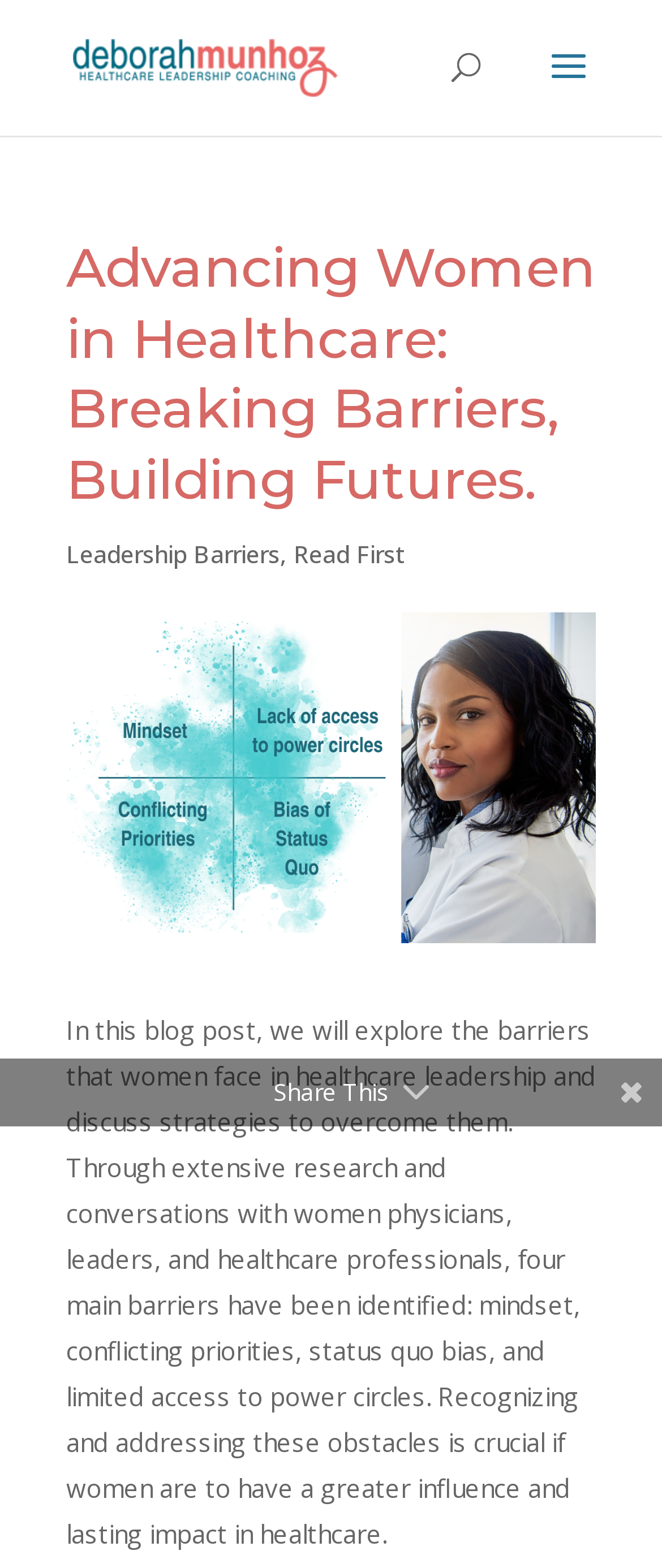Identify the bounding box for the given UI element using the description provided. Coordinates should be in the format (top-left x, top-left y, bottom-right x, bottom-right y) and must be between 0 and 1. Here is the description: Quotas and limits

None